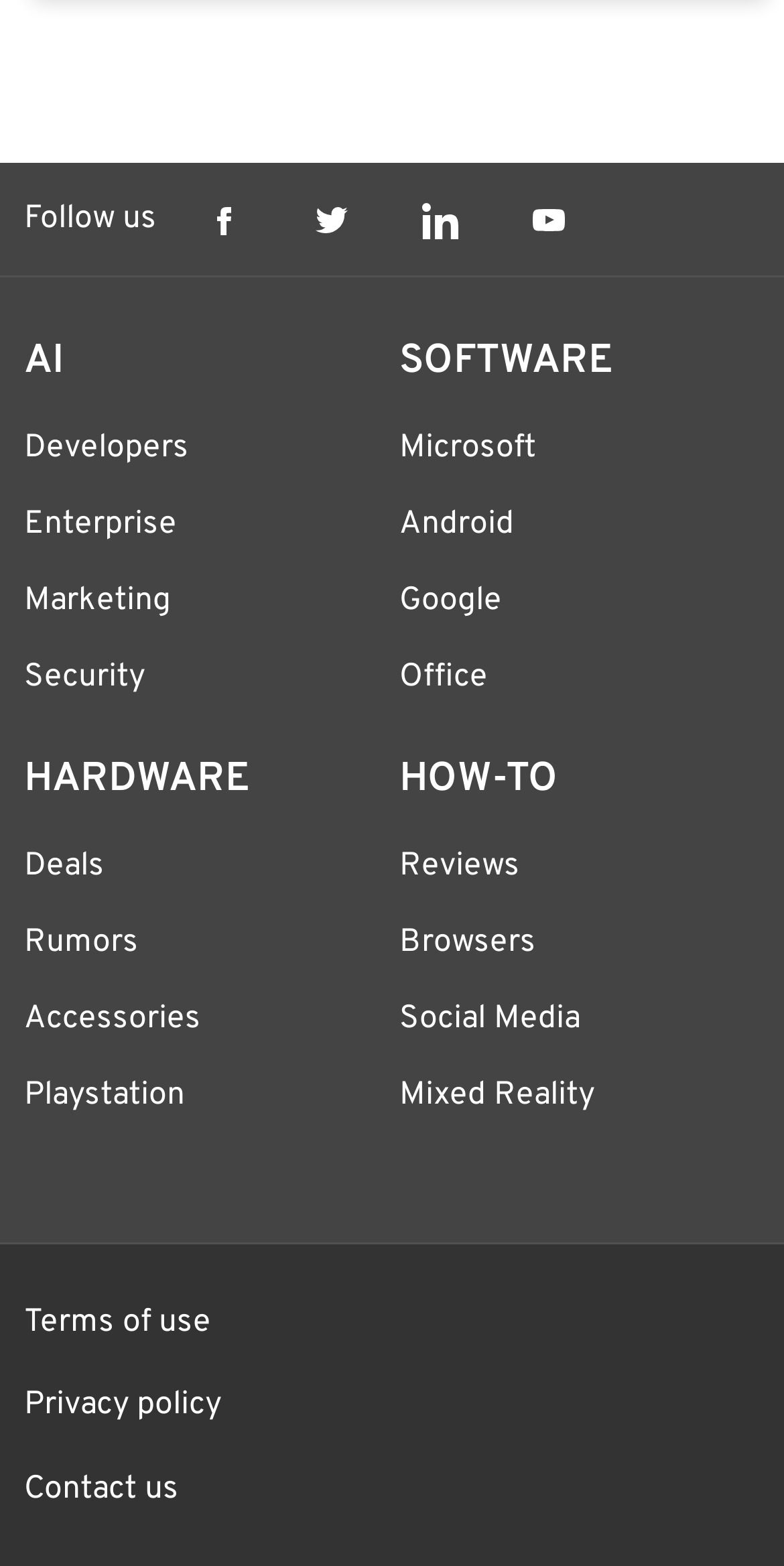What is the last link listed under HOW-TO? Please answer the question using a single word or phrase based on the image.

Mixed Reality